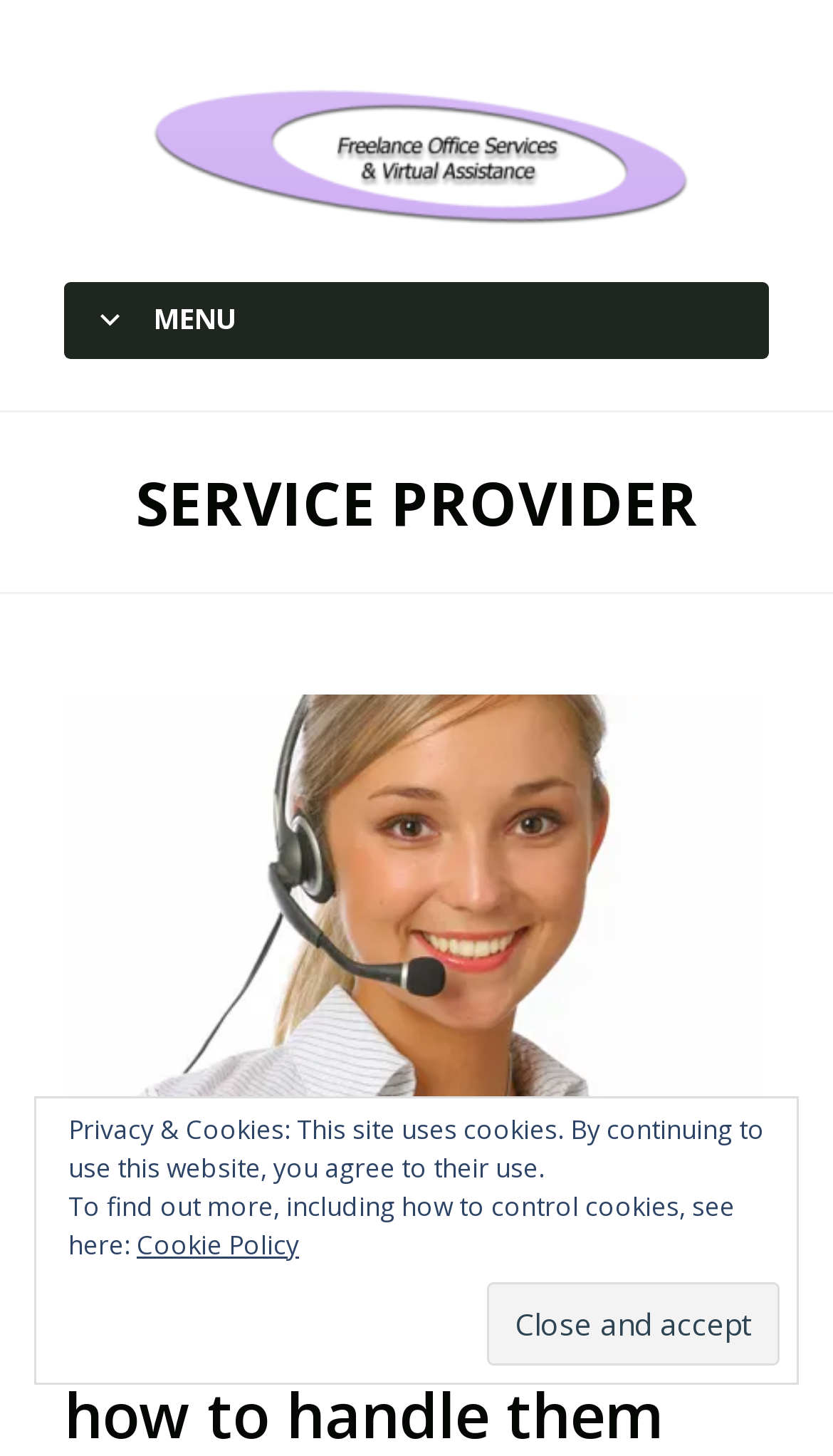Please extract the webpage's main title and generate its text content.

Freelance Office Services and Virtual Assistance (FOSVA)